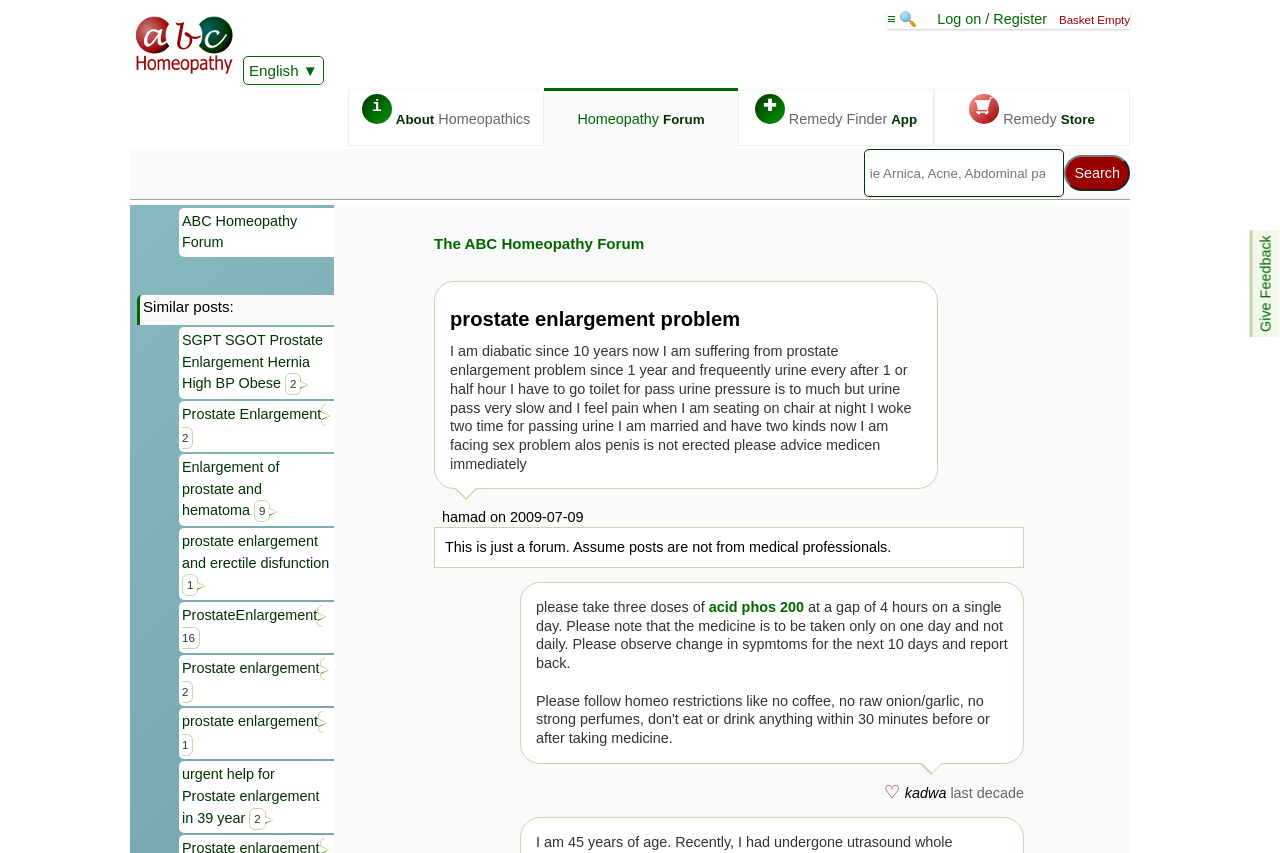What is the purpose of the 'Log on / Register' link?
Based on the image, please offer an in-depth response to the question.

The 'Log on / Register' link is located at the top right corner of the webpage, and it is likely used to allow users to log on to their existing accounts or register for a new account to participate in the forum.